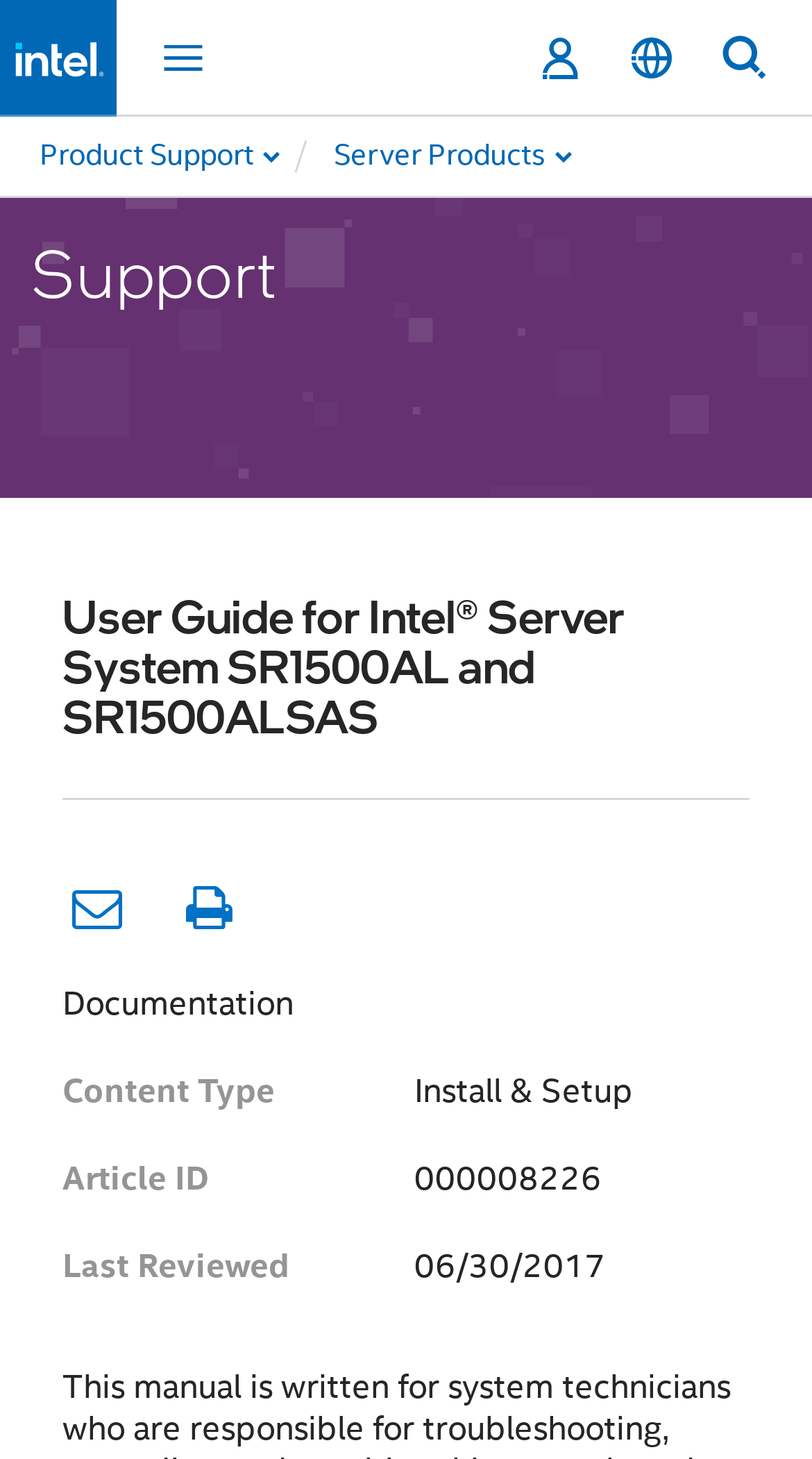Identify the bounding box coordinates of the specific part of the webpage to click to complete this instruction: "Toggle the menu".

None